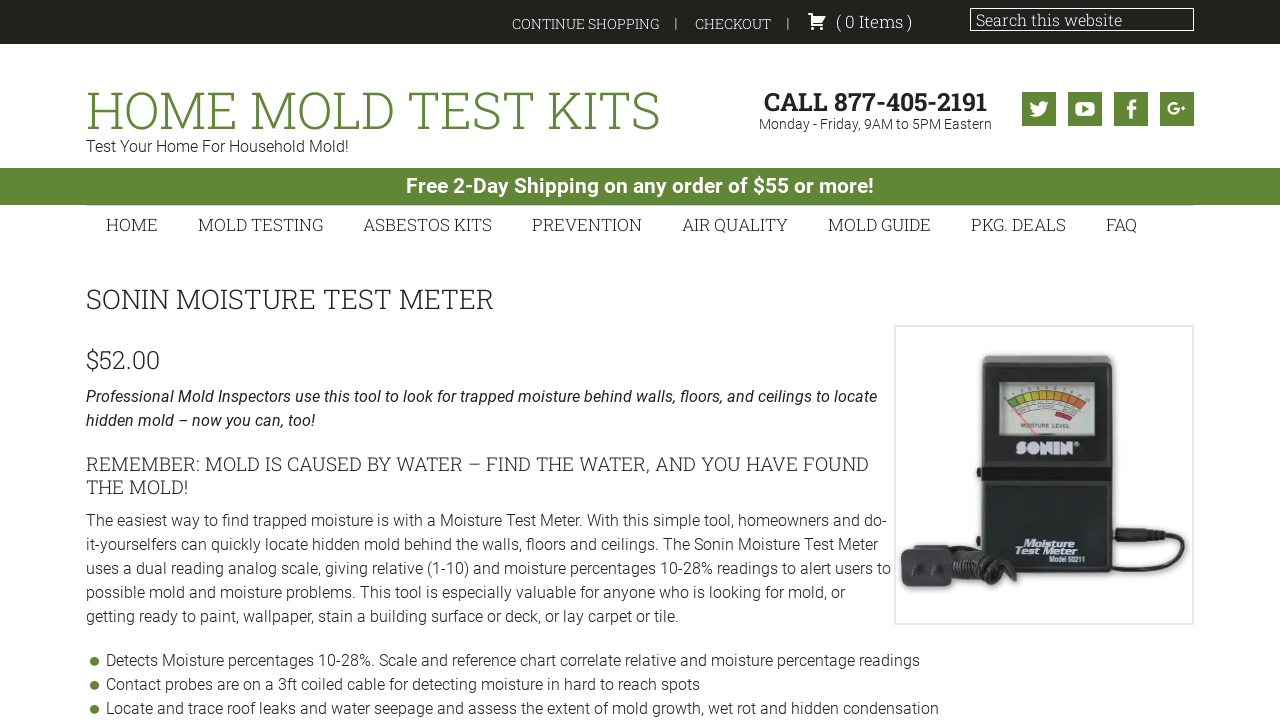Determine the bounding box coordinates for the area that should be clicked to carry out the following instruction: "Check out".

[0.529, 0.017, 0.616, 0.05]